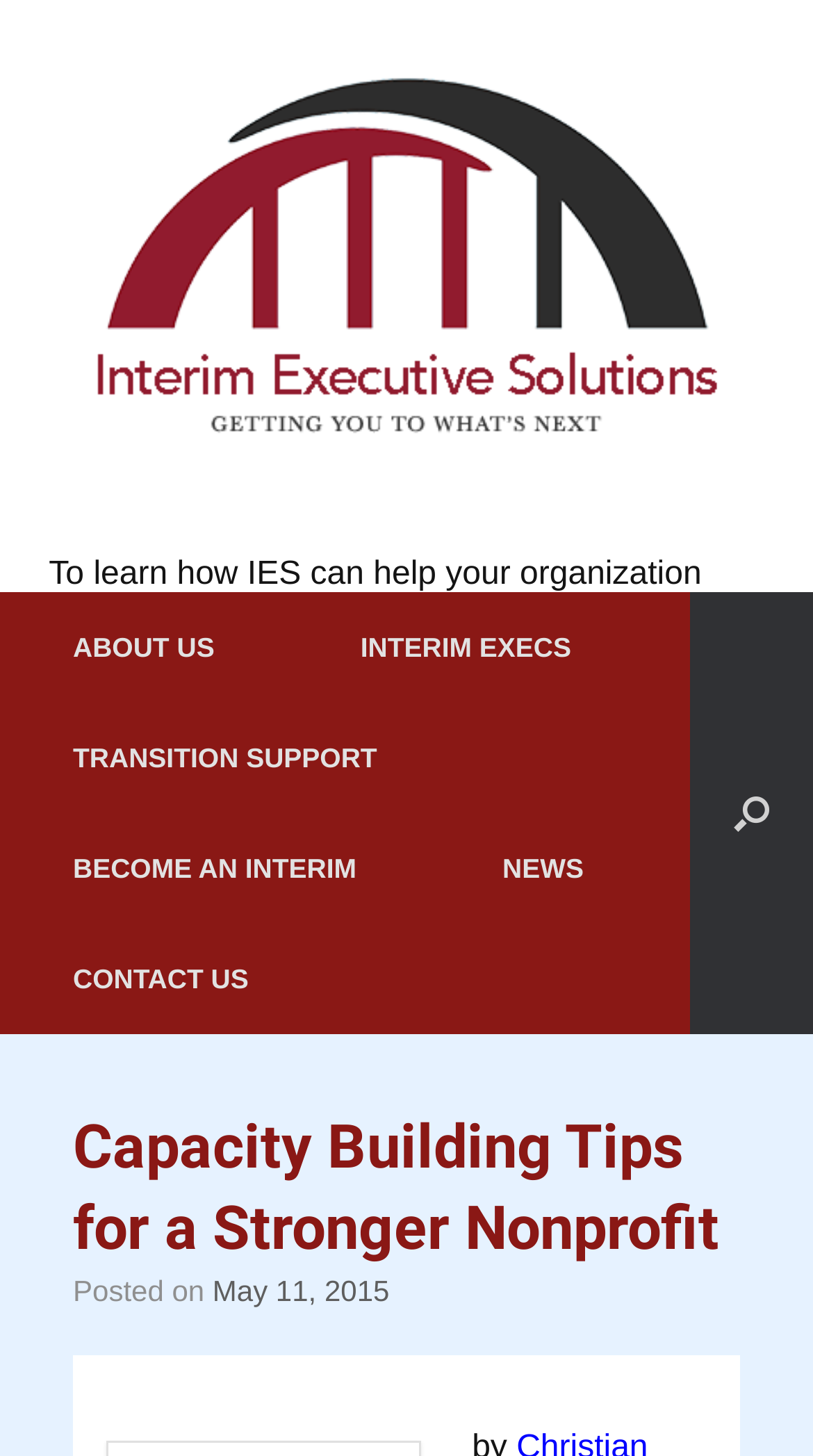Provide the bounding box coordinates for the UI element that is described by this text: "title="Interim Executive Solutions"". The coordinates should be in the form of four float numbers between 0 and 1: [left, top, right, bottom].

[0.09, 0.029, 0.91, 0.335]